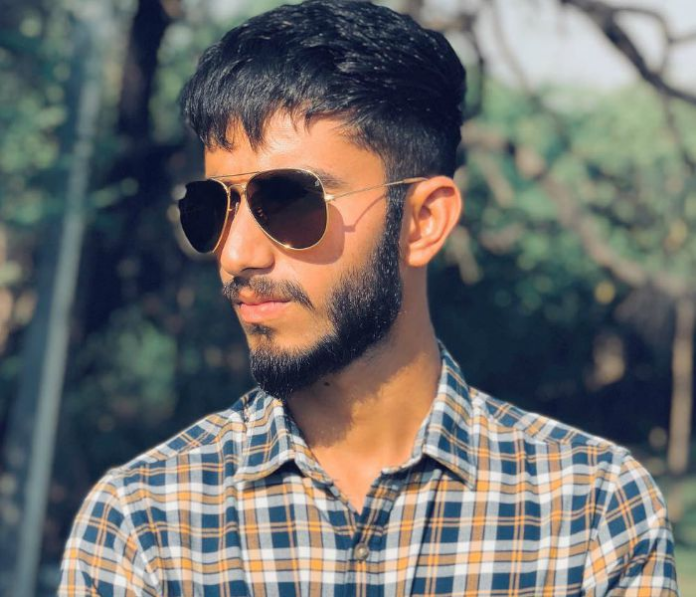Offer a detailed narrative of the scene shown in the image.

The image features a young man with a stylish appearance, wearing aviator sunglasses and a checkered shirt. He stands confidently, showing a thoughtful expression as he gazes into the distance. The background is slightly blurred, hinting at a natural setting with greenery, which adds to the relaxed vibe of the scene. This image is associated with Mayank Markande, showcasing a casual yet trendy moment that reflects both his personality and style.